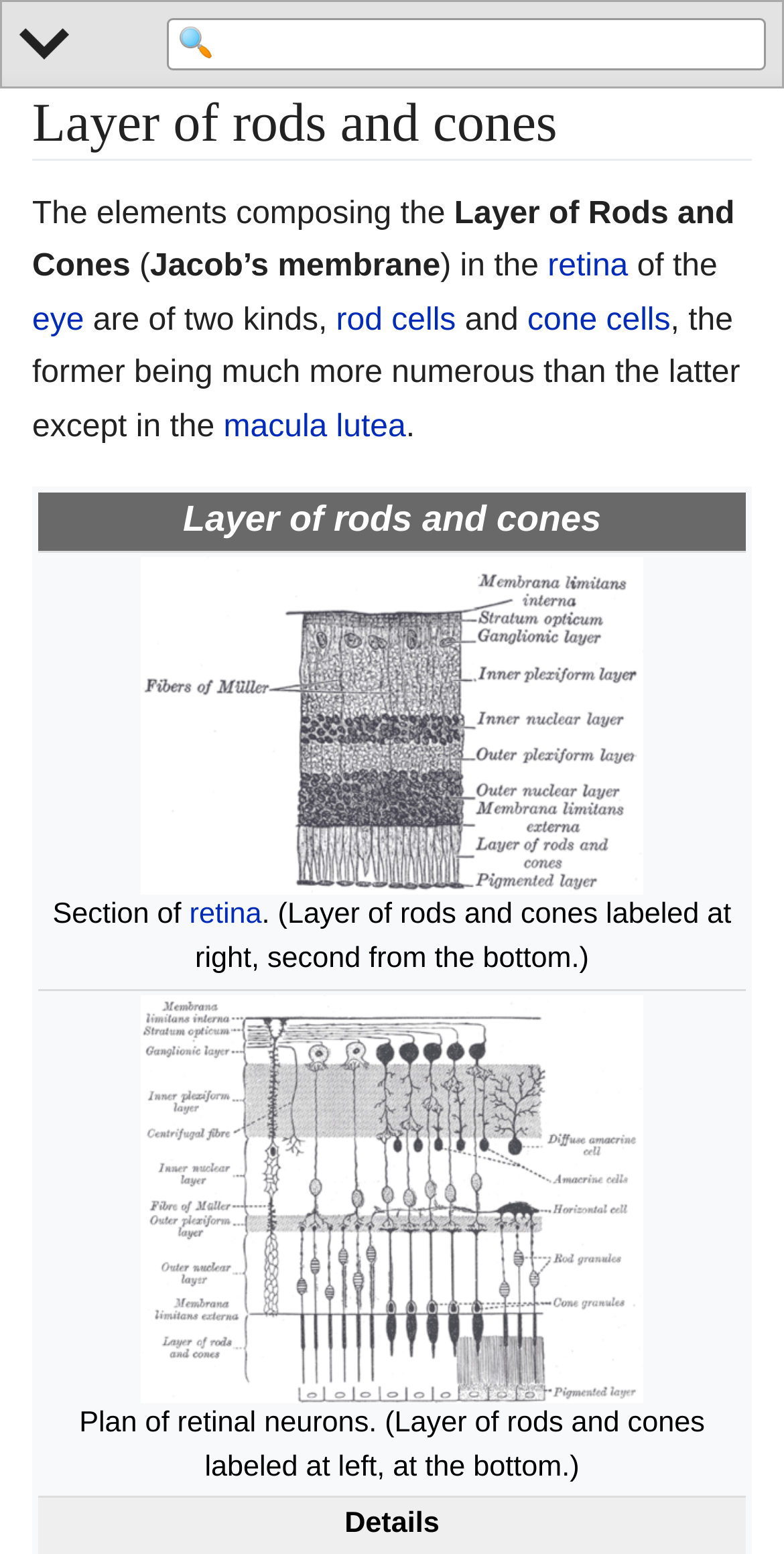Indicate the bounding box coordinates of the clickable region to achieve the following instruction: "View the image of Section of retina."

[0.179, 0.359, 0.821, 0.576]